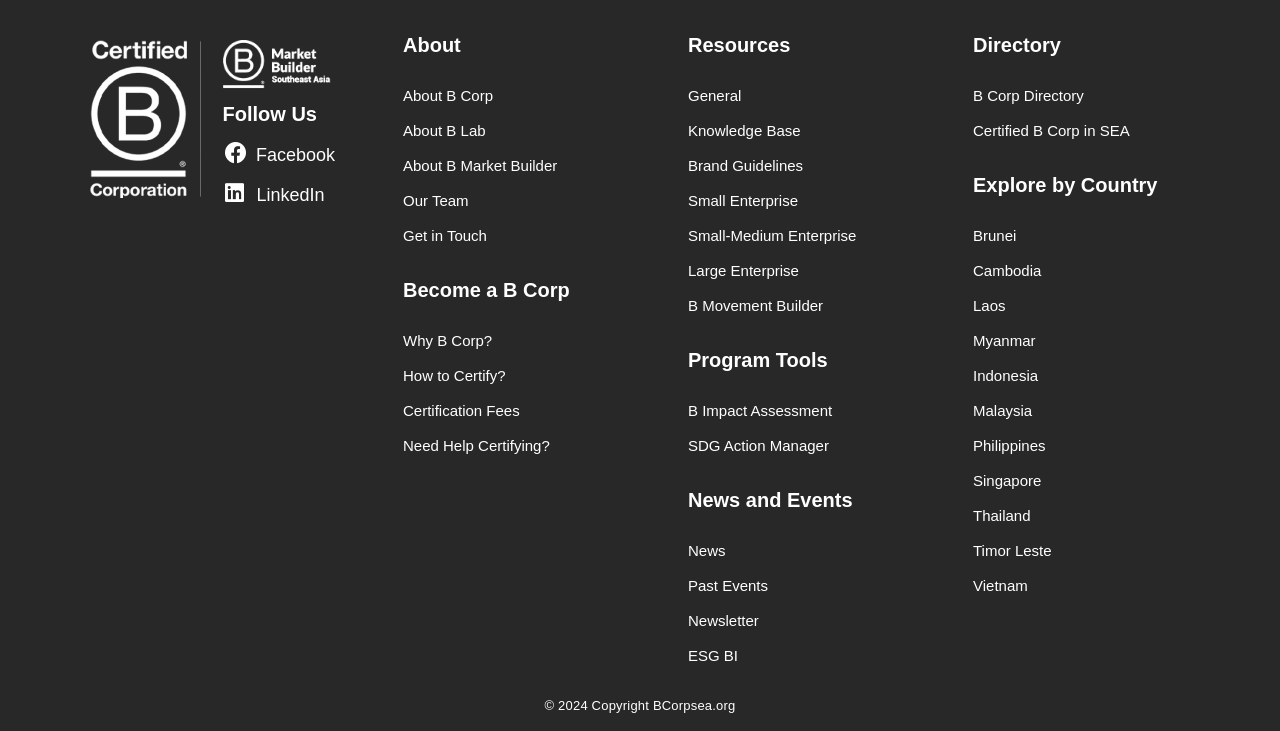Determine the bounding box coordinates for the UI element described. Format the coordinates as (top-left x, top-left y, bottom-right x, bottom-right y) and ensure all values are between 0 and 1. Element description: About B Market Builder

[0.315, 0.219, 0.435, 0.235]